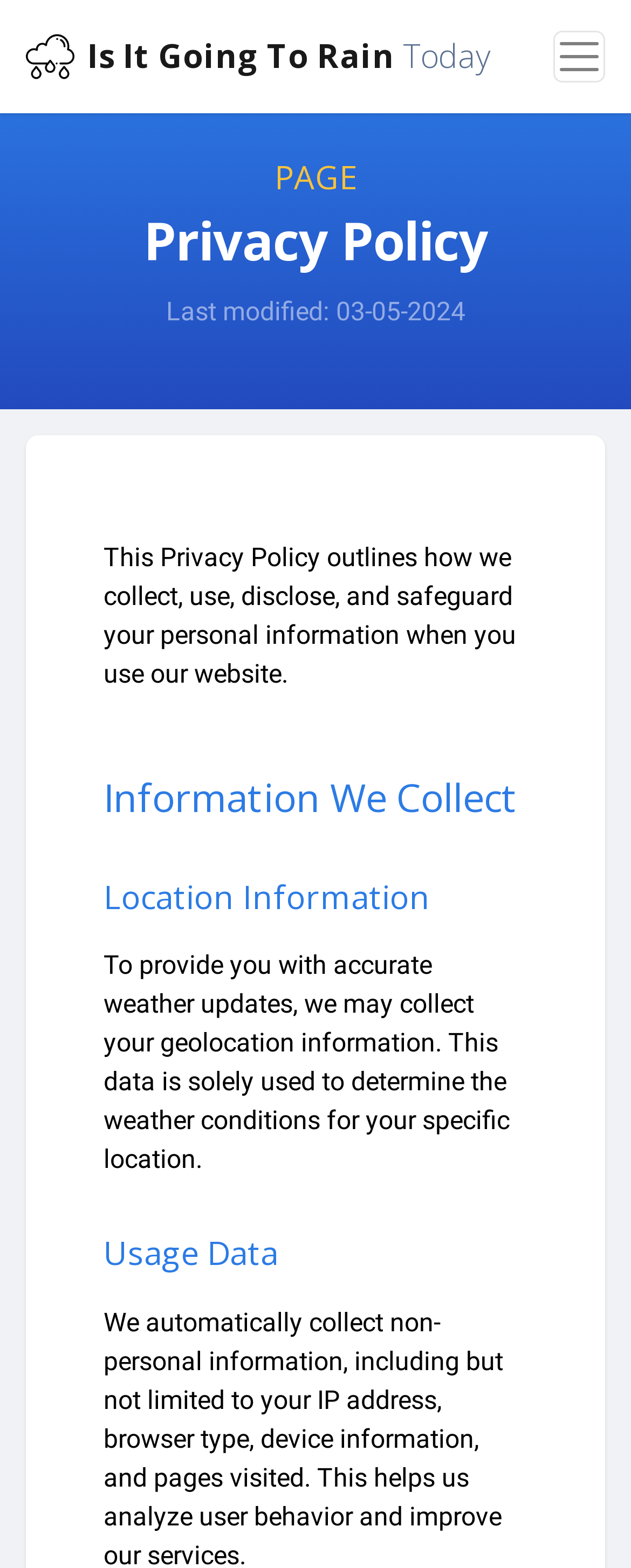What is the purpose of collecting geolocation information?
Examine the screenshot and reply with a single word or phrase.

To provide accurate weather updates